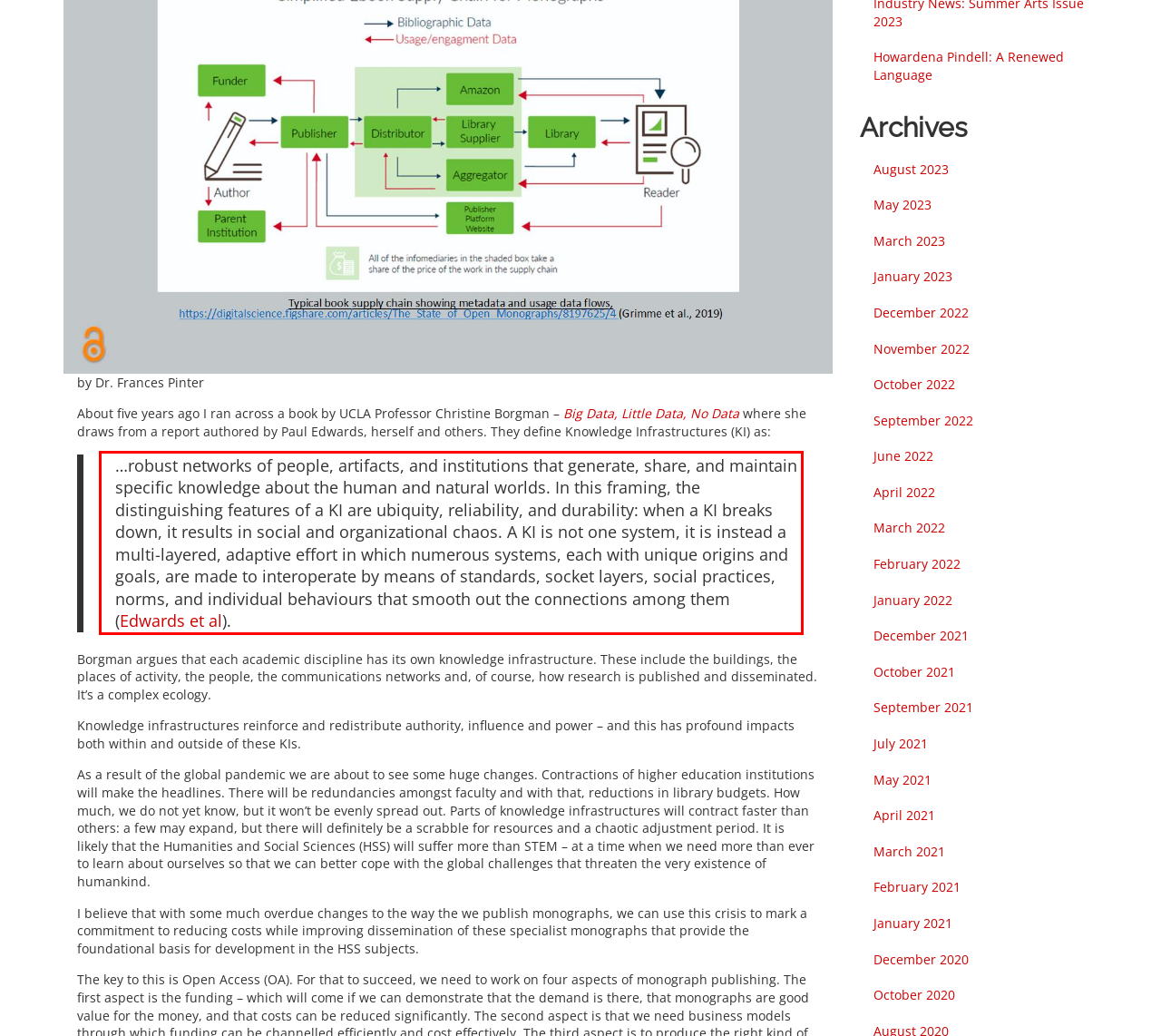You are provided with a screenshot of a webpage featuring a red rectangle bounding box. Extract the text content within this red bounding box using OCR.

…robust networks of people, artifacts, and institutions that generate, share, and maintain specific knowledge about the human and natural worlds. In this framing, the distinguishing features of a KI are ubiquity, reliability, and durability: when a KI breaks down, it results in social and organizational chaos. A KI is not one system, it is instead a multi-layered, adaptive effort in which numerous systems, each with unique origins and goals, are made to interoperate by means of standards, socket layers, social practices, norms, and individual behaviours that smooth out the connections among them (Edwards et al).